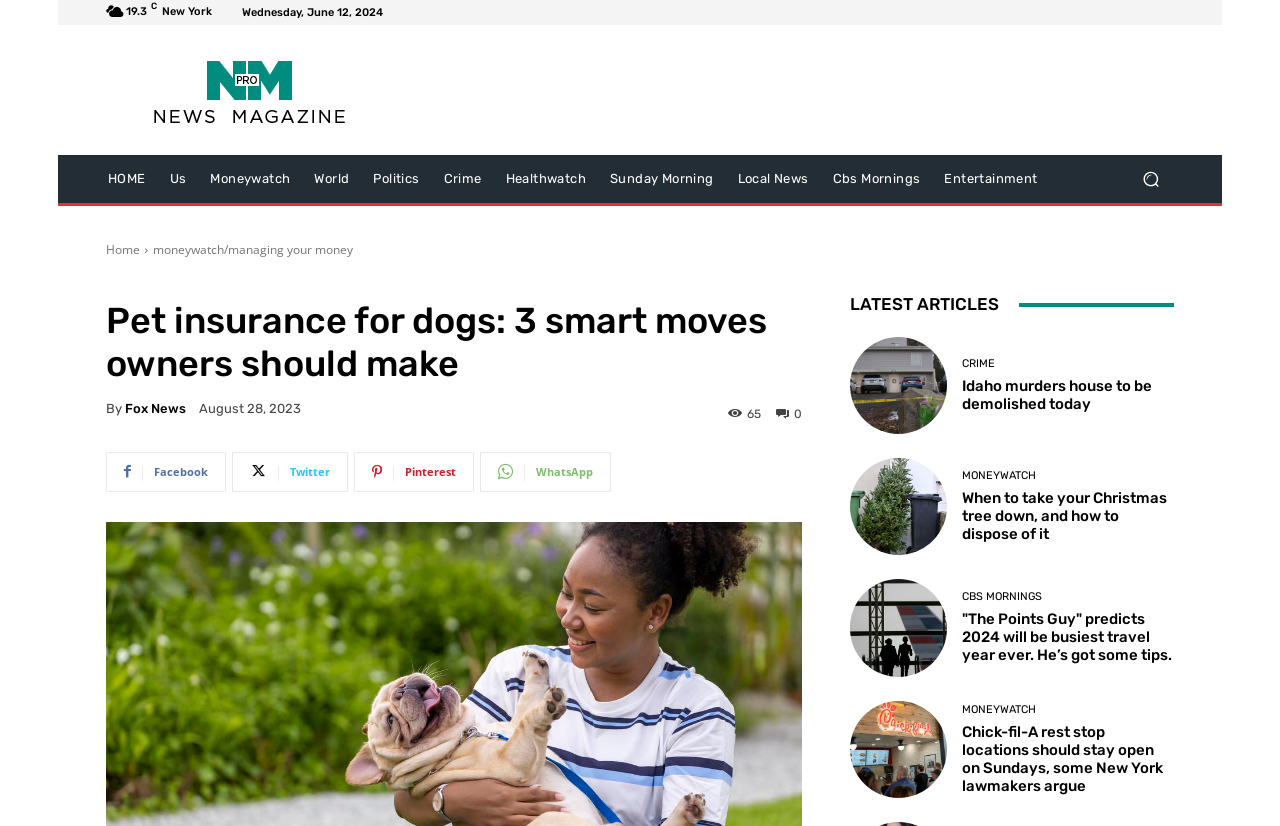Locate the bounding box coordinates of the region to be clicked to comply with the following instruction: "Share the article on Facebook". The coordinates must be four float numbers between 0 and 1, in the form [left, top, right, bottom].

[0.083, 0.547, 0.177, 0.595]